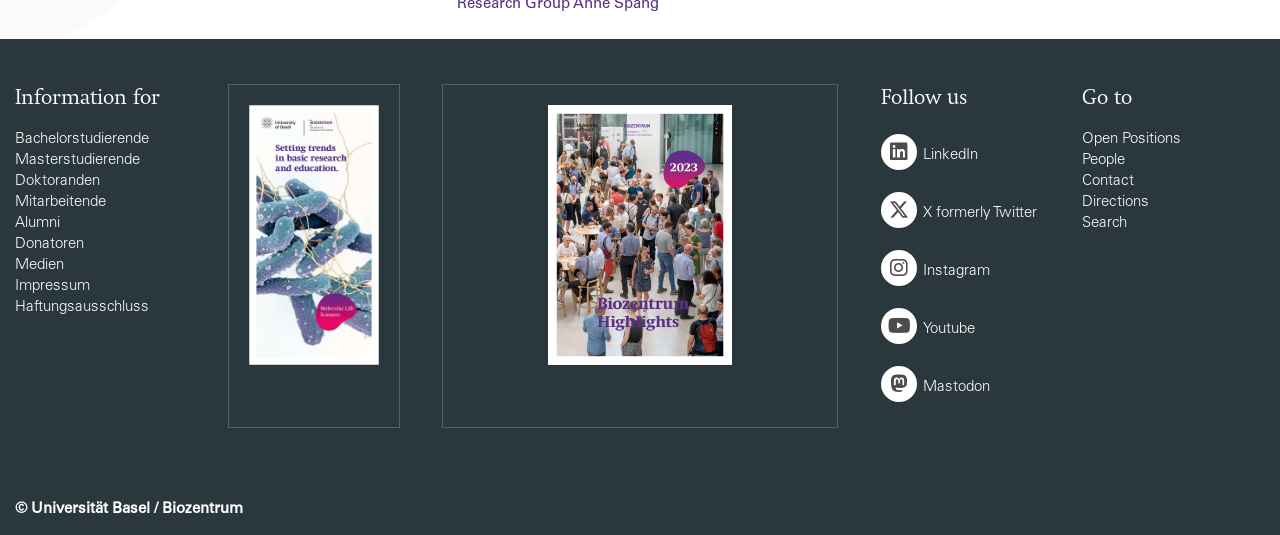Please answer the following question using a single word or phrase: 
What is the purpose of the 'Go to' section?

To navigate to other pages